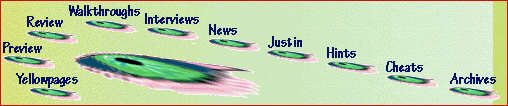What is the design style of the graphic elements representing the links?
Refer to the image and provide a one-word or short phrase answer.

Playful, abstract creature